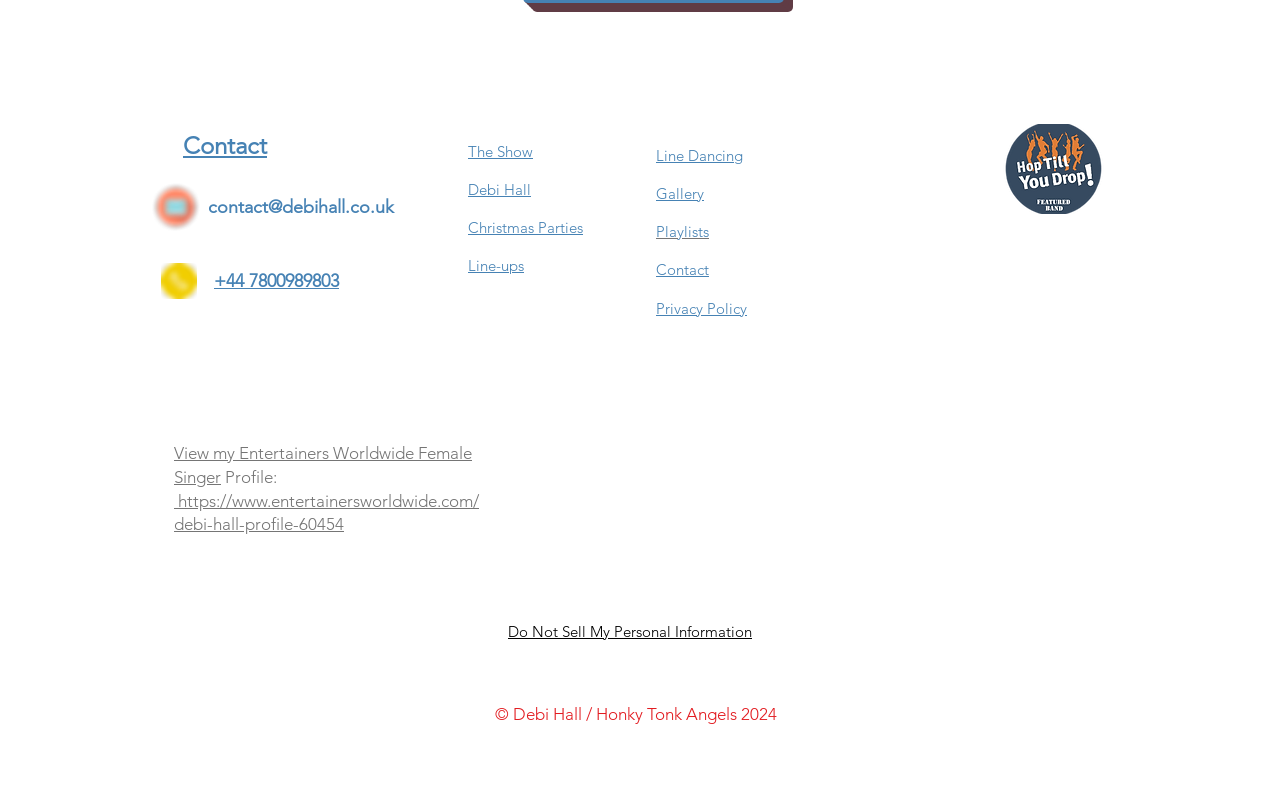Find the bounding box coordinates for the area that must be clicked to perform this action: "Click on TikTok social icon".

[0.45, 0.11, 0.47, 0.142]